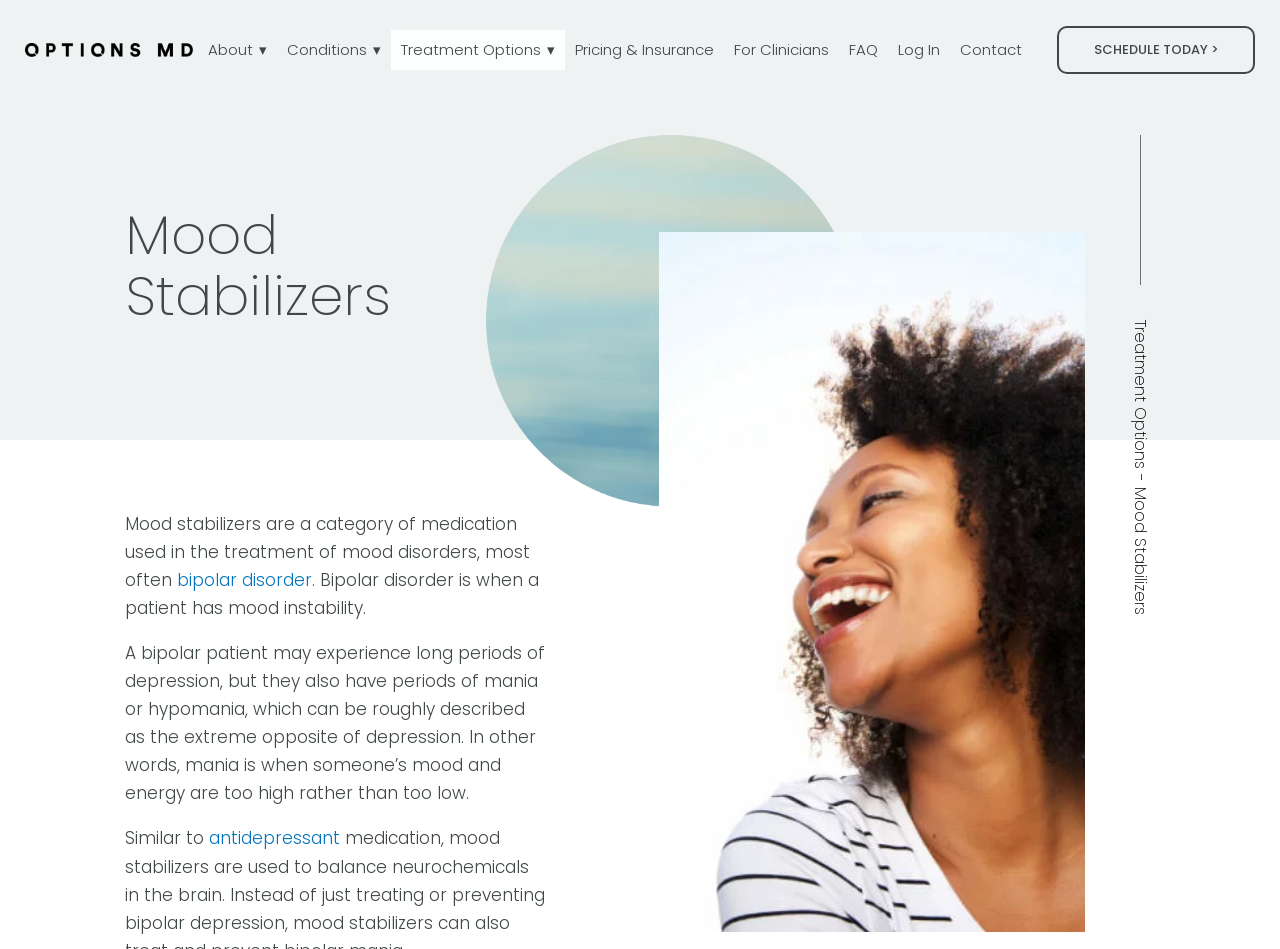Please find the bounding box coordinates of the element that needs to be clicked to perform the following instruction: "Check Pricing & Insurance". The bounding box coordinates should be four float numbers between 0 and 1, represented as [left, top, right, bottom].

[0.442, 0.032, 0.566, 0.074]